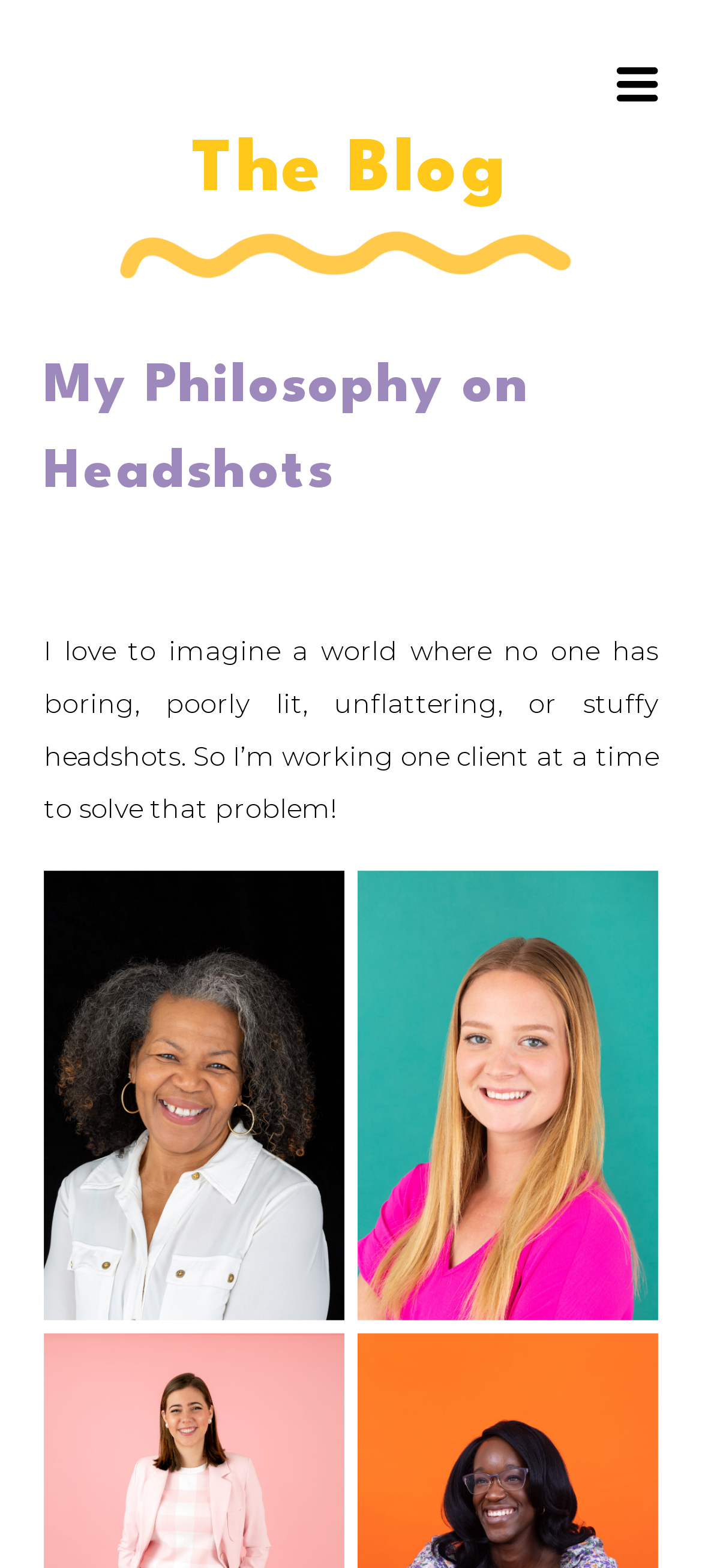What is the tone of the photographer's statement?
Using the image, elaborate on the answer with as much detail as possible.

The photographer's statement 'I love to imagine a world where no one has boring, poorly lit, unflattering, or stuffy headshots. So I’m working one client at a time to solve that problem!' conveys an optimistic tone, as it expresses a desire to improve the world of headshots.